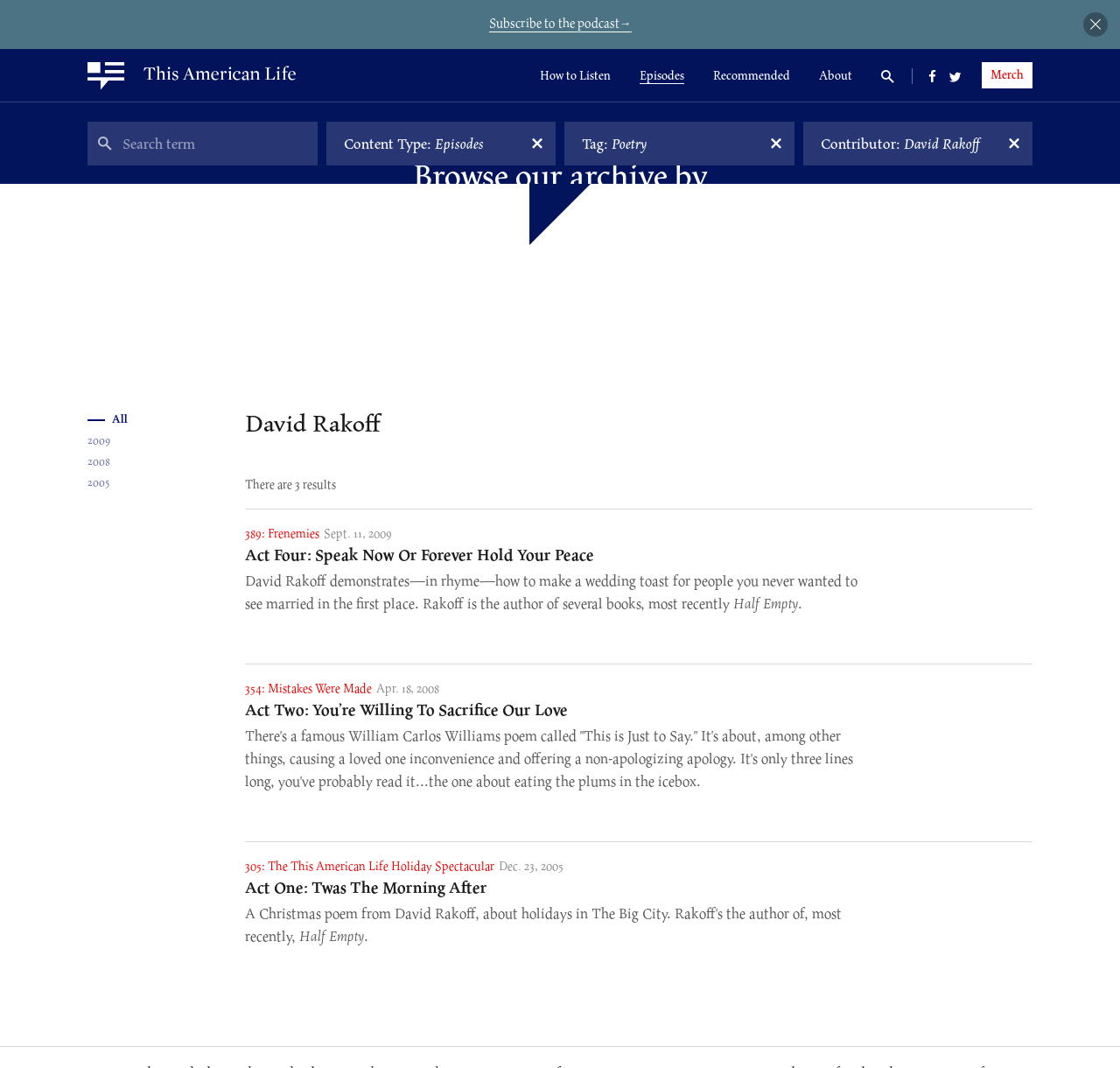What is the name of the podcast?
Answer the question with as much detail as possible.

I looked at the top of the webpage, where the podcast's name is displayed as 'This American Life'.